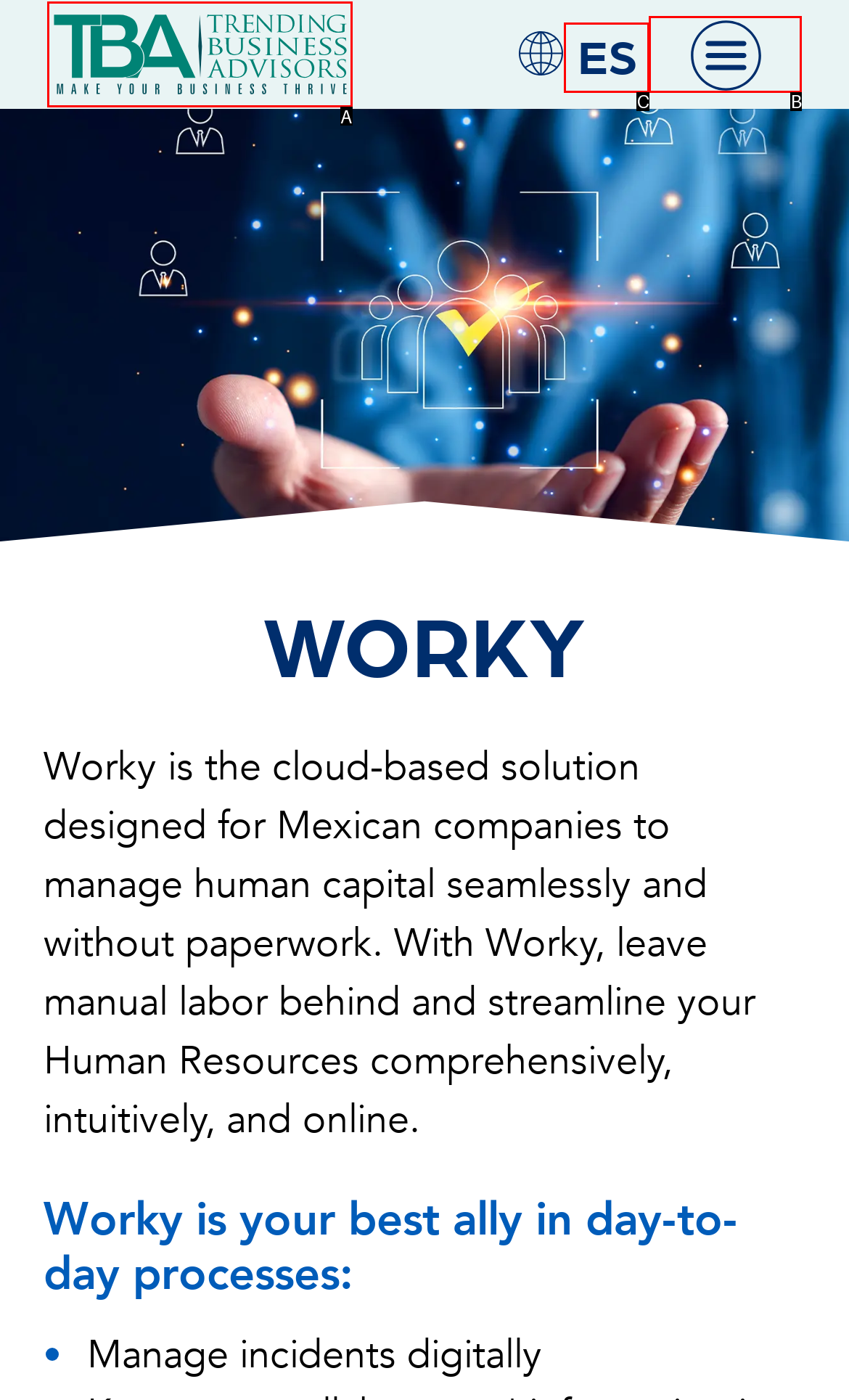Choose the HTML element that best fits the given description: .st0{fill-rule:evenodd;clip-rule:evenodd;}. Answer by stating the letter of the option.

B